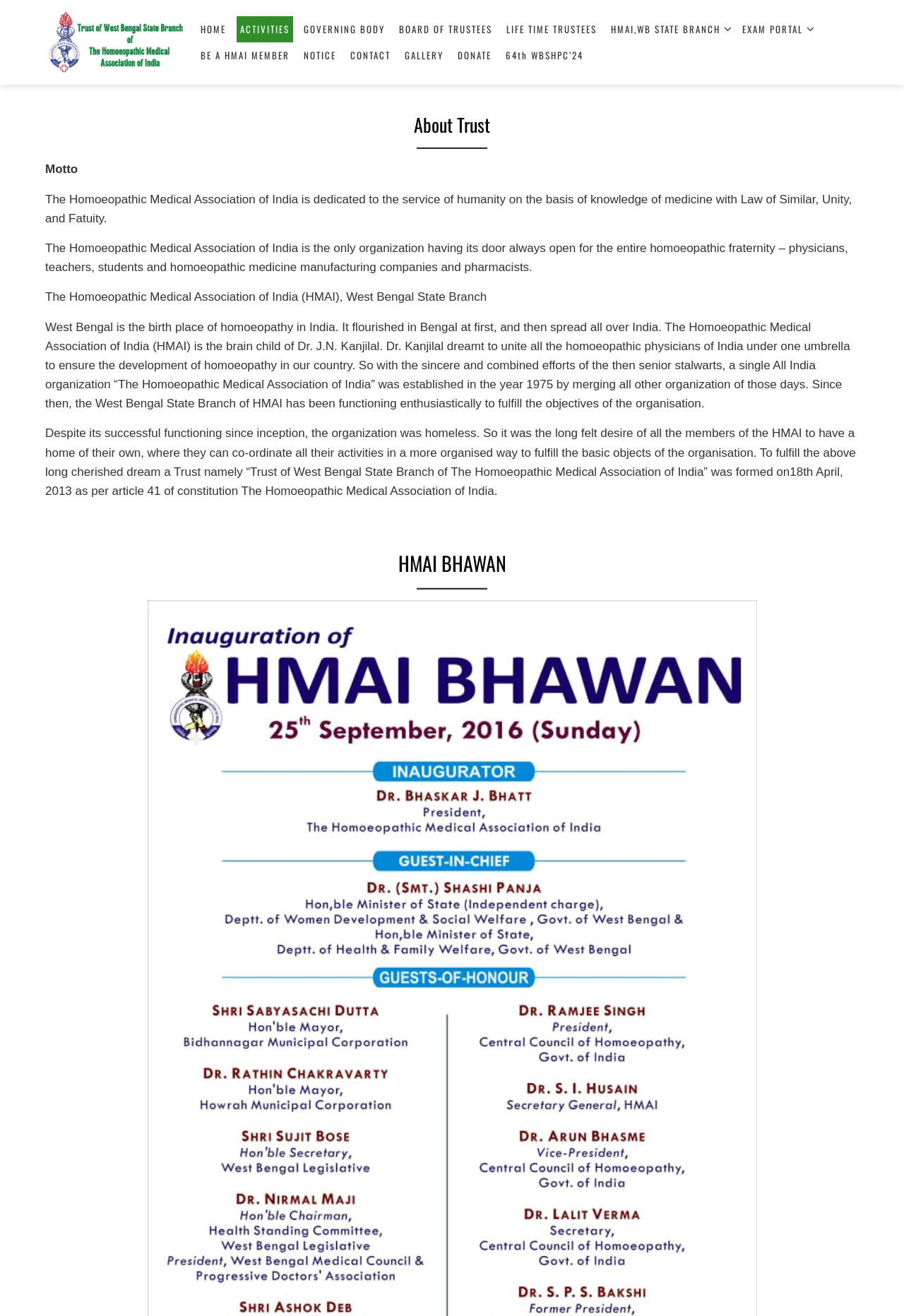Provide the bounding box coordinates for the UI element described in this sentence: "BOARD OF TRUSTEES". The coordinates should be four float values between 0 and 1, i.e., [left, top, right, bottom].

[0.438, 0.013, 0.548, 0.032]